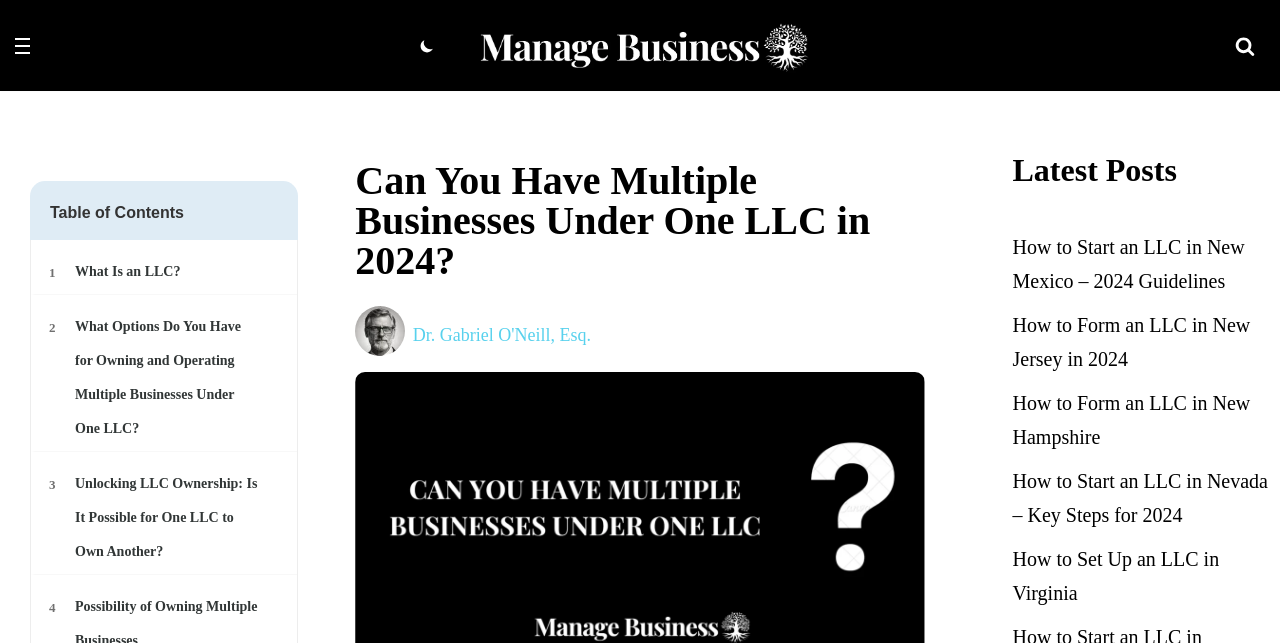What is the name of the author?
Respond with a short answer, either a single word or a phrase, based on the image.

Dr. Gabriel O'Neill, Esq.